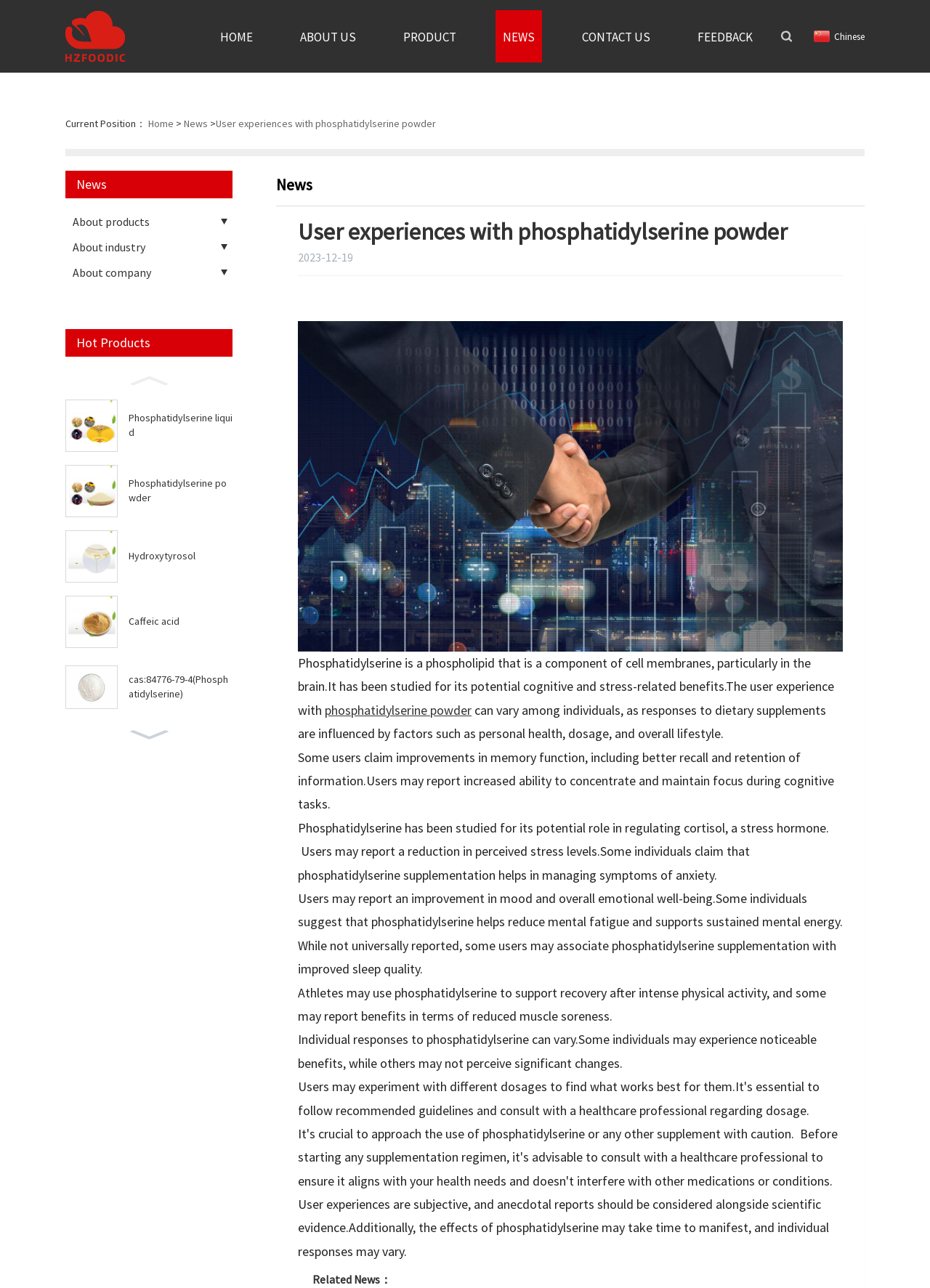Based on the image, give a detailed response to the question: What is the company name in the logo?

The company name can be found in the logo at the top left corner of the webpage, which is an image with a link to the company's website.